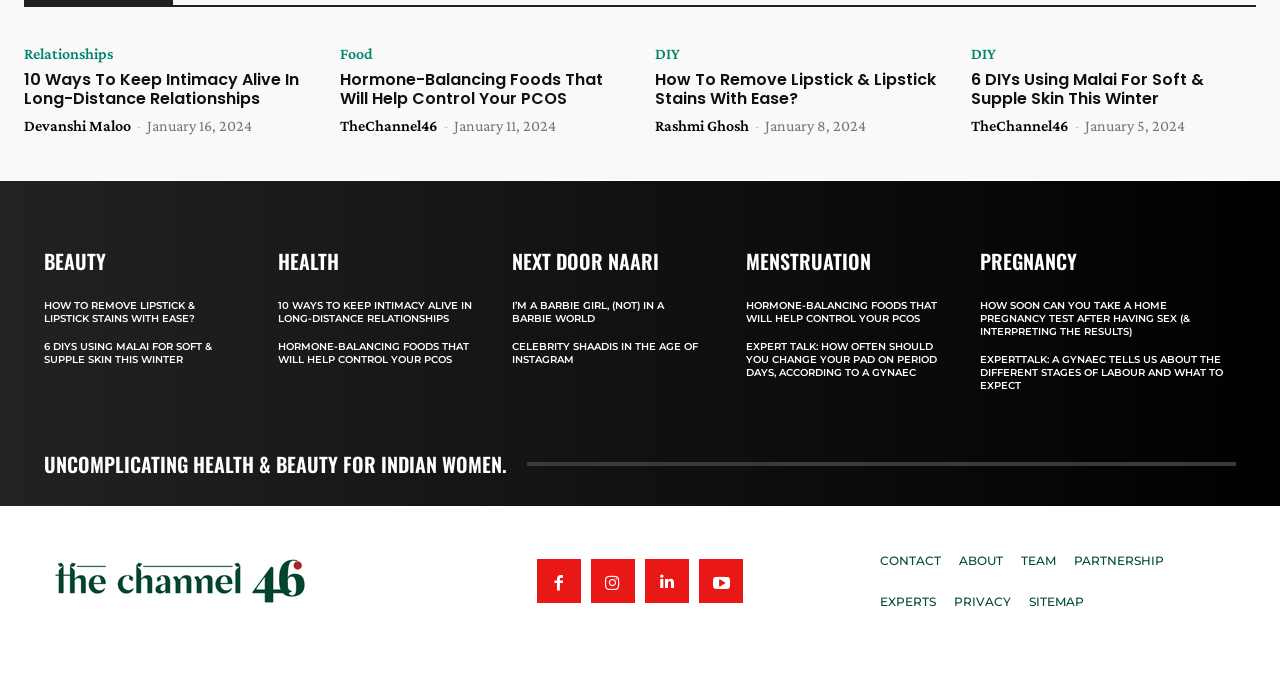What is the date of the article 'How To Remove Lipstick & Lipstick Stains With Ease?'?
Answer briefly with a single word or phrase based on the image.

January 8, 2024